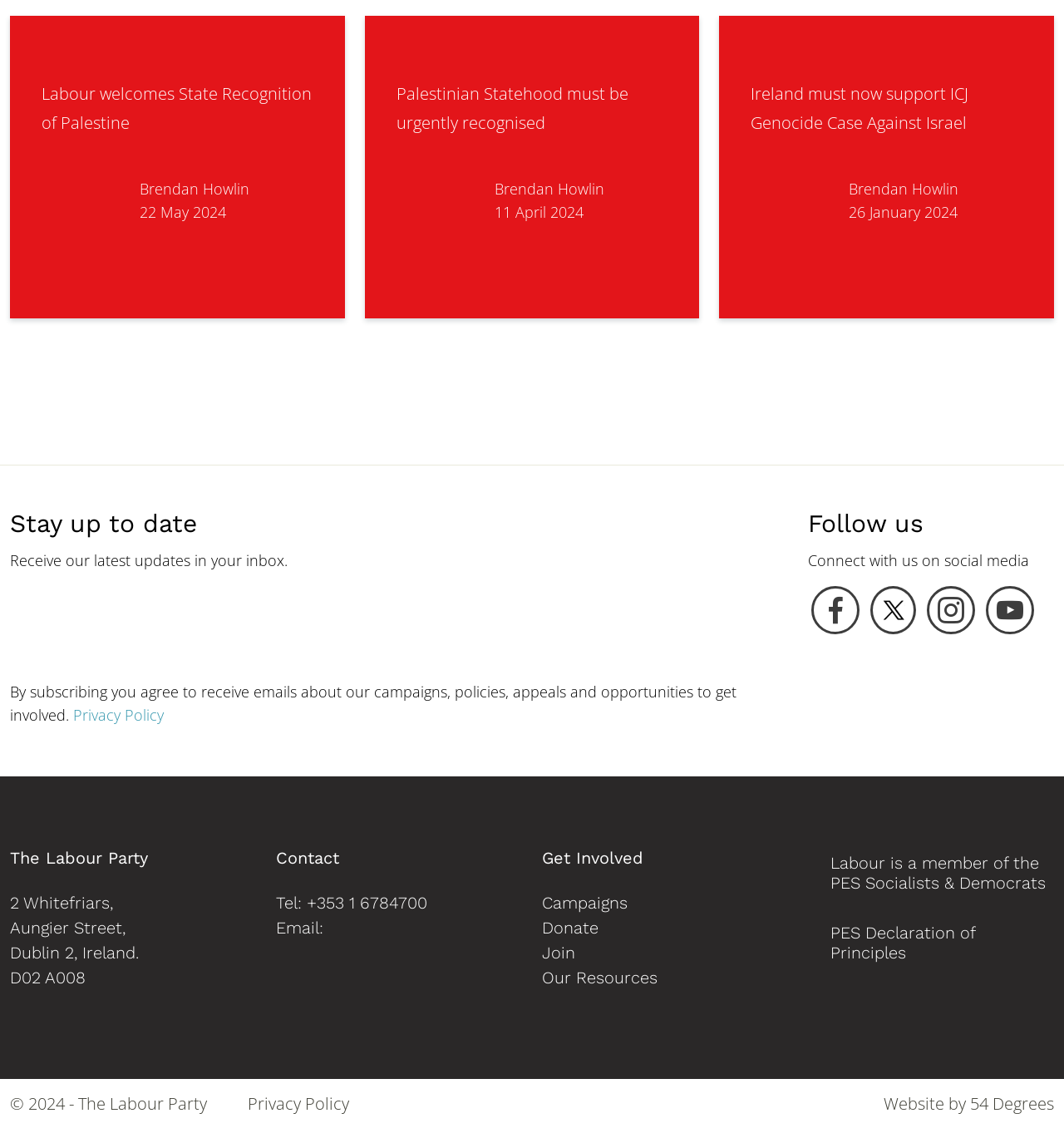What is the name of the party? From the image, respond with a single word or brief phrase.

The Labour Party